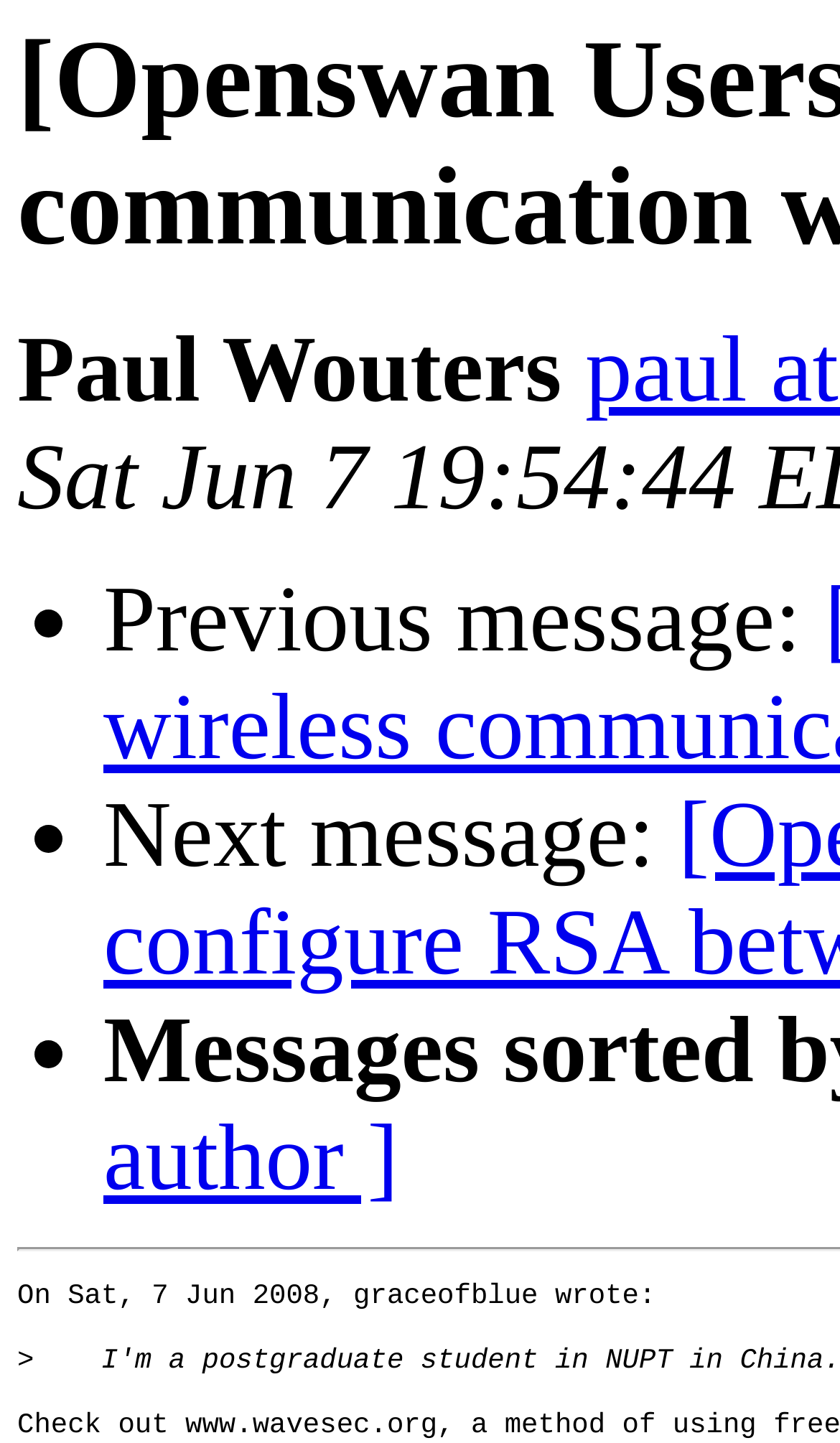Using the information shown in the image, answer the question with as much detail as possible: Who is the author of the message?

I found the author's name by looking at the static text element 'Paul Wouters' located at the top of the webpage, which suggests that it is the author of the message.